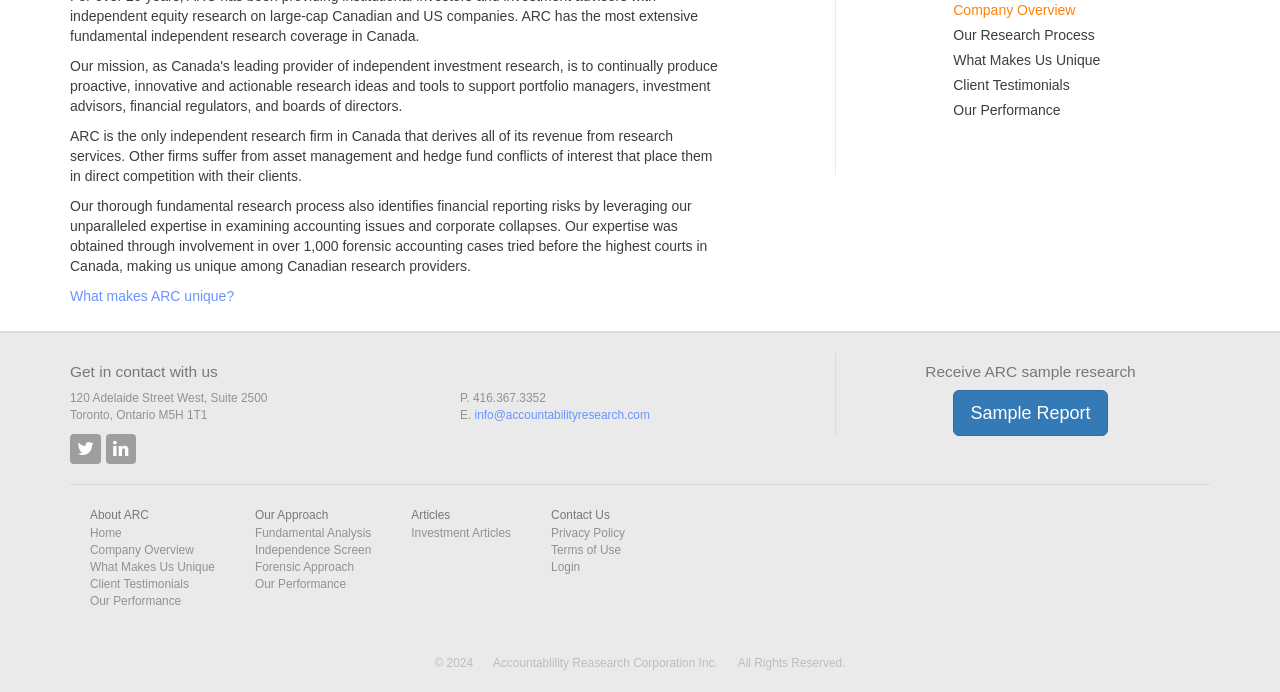Find the bounding box coordinates for the UI element whose description is: "Login". The coordinates should be four float numbers between 0 and 1, in the format [left, top, right, bottom].

[0.415, 0.808, 0.504, 0.832]